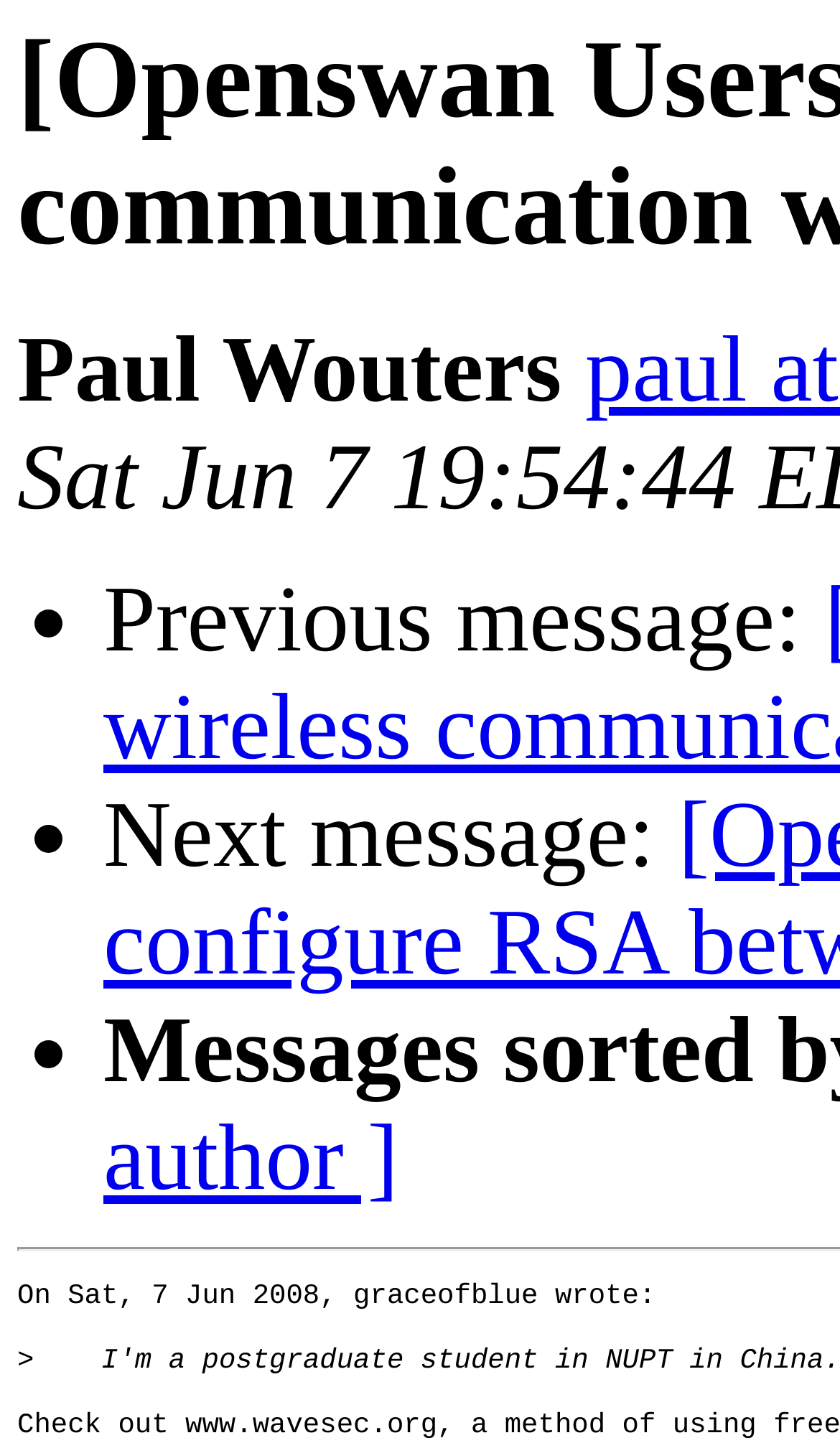Based on what you see in the screenshot, provide a thorough answer to this question: What is the purpose of the list markers?

I observed that the list markers ('•') are accompanied by static text elements ('Previous message:', 'Next message:', etc.) which suggest that they are used for navigation purposes.